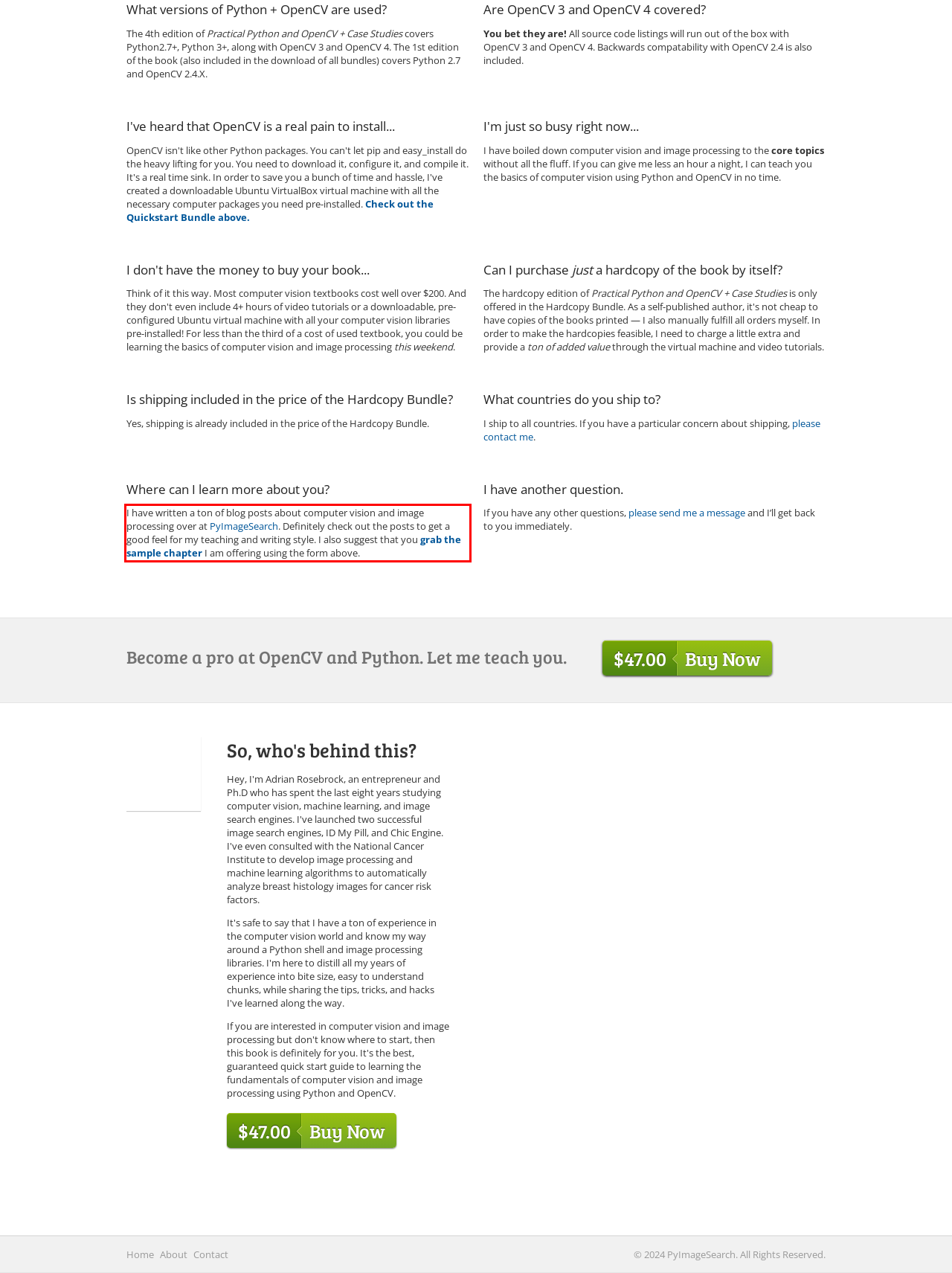Look at the provided screenshot of the webpage and perform OCR on the text within the red bounding box.

I have written a ton of blog posts about computer vision and image processing over at PyImageSearch. Definitely check out the posts to get a good feel for my teaching and writing style. I also suggest that you grab the sample chapter I am offering using the form above.